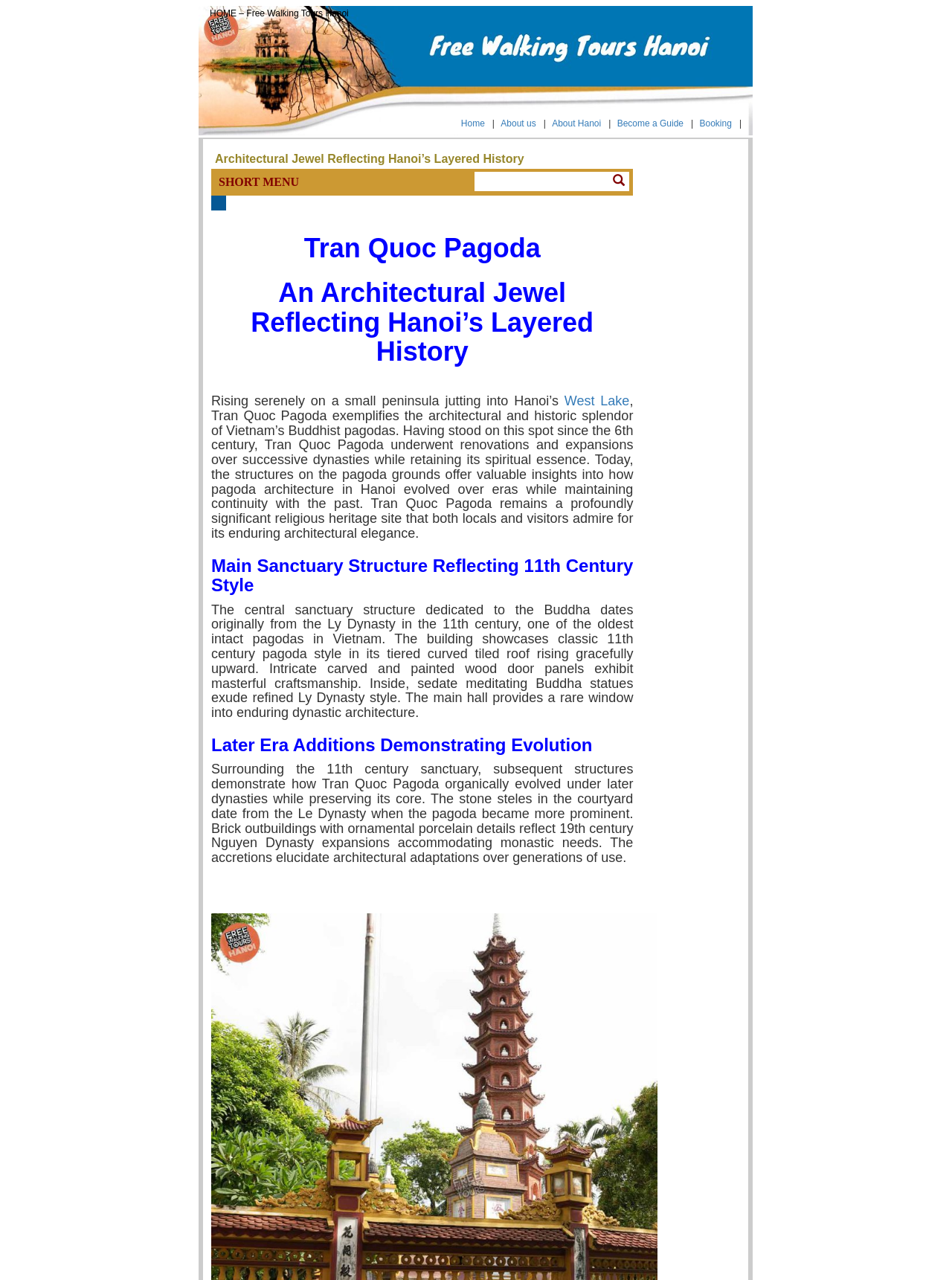Answer the question in a single word or phrase:
In which century was the central sanctuary structure built?

11th century